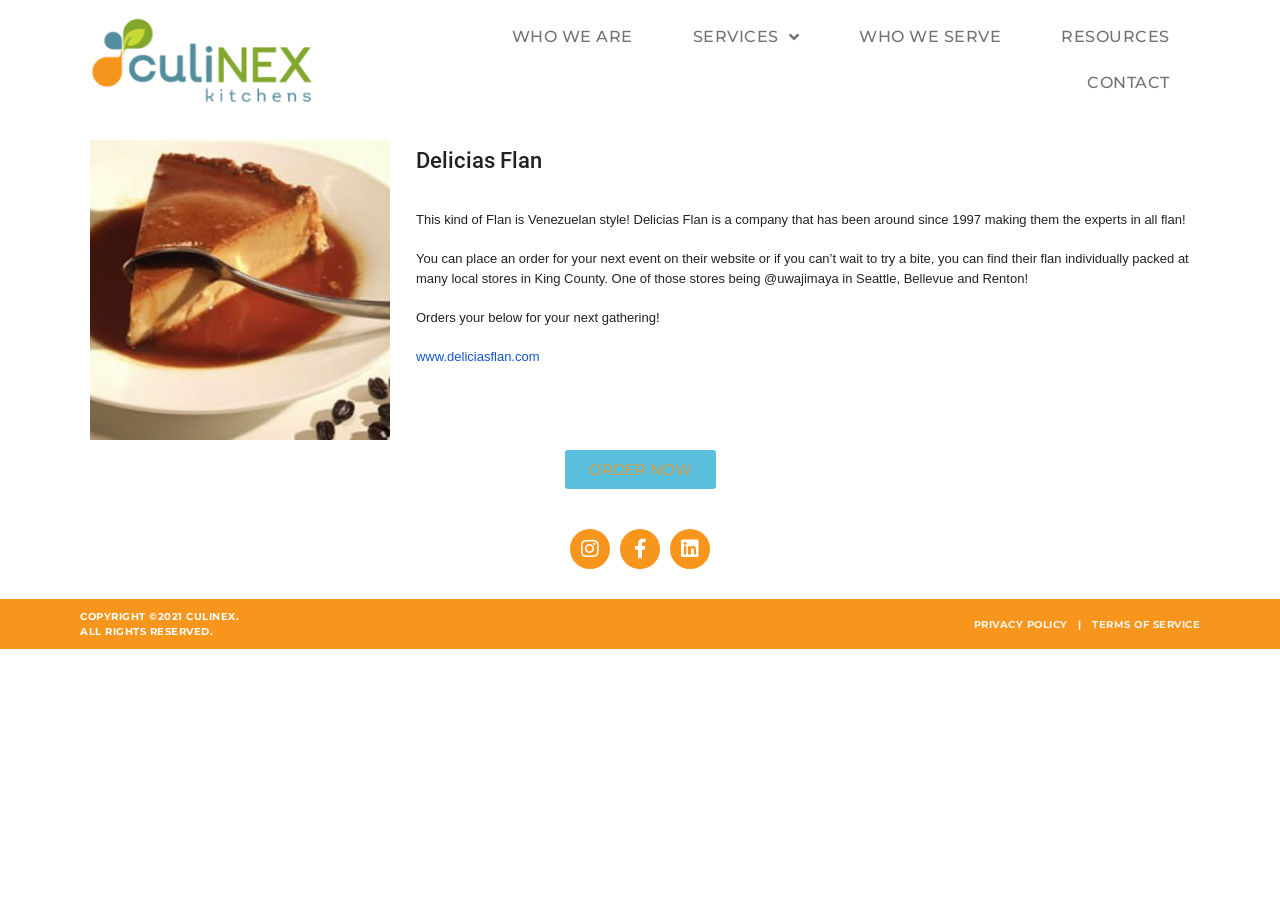Give a one-word or short phrase answer to this question: 
What year was the copyright for CuliNex established?

2021